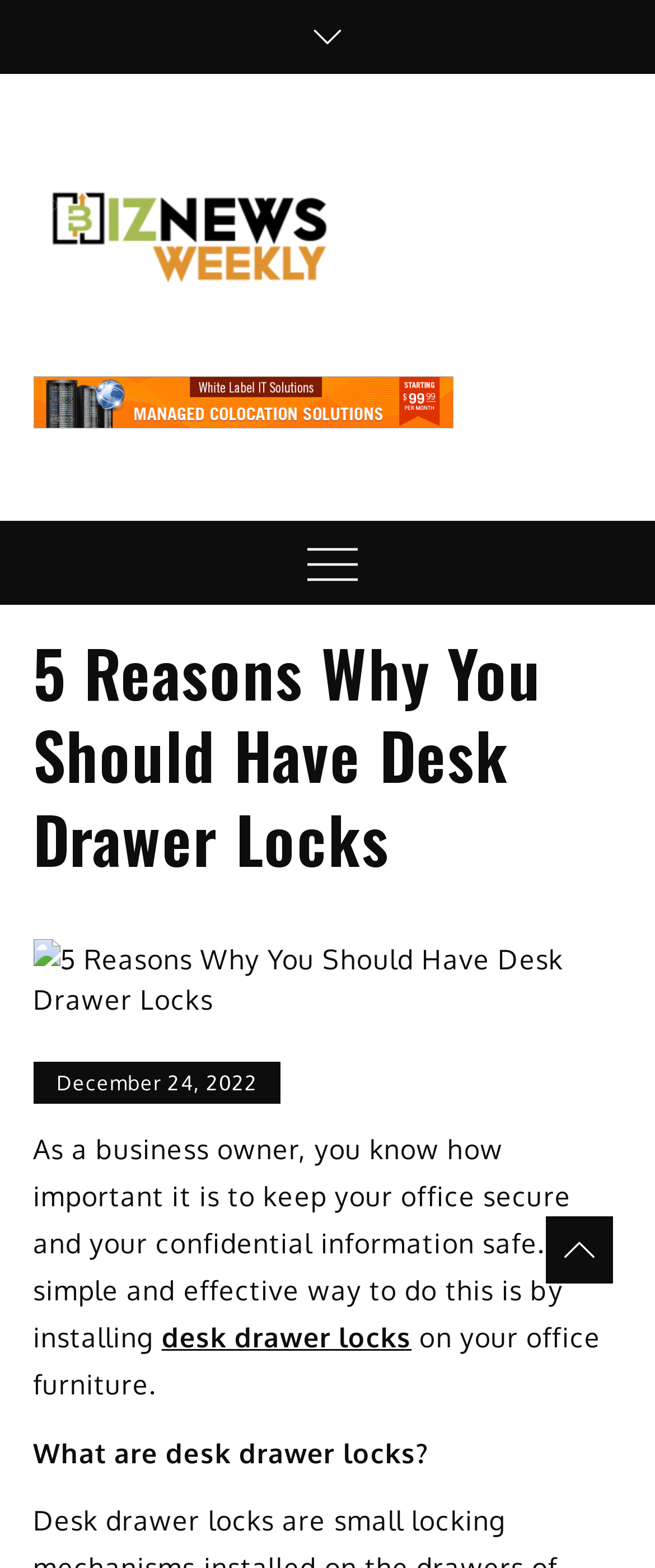From the webpage screenshot, identify the region described by Biz News Weekly. Provide the bounding box coordinates as (top-left x, top-left y, bottom-right x, bottom-right y), with each value being a floating point number between 0 and 1.

[0.546, 0.133, 0.978, 0.262]